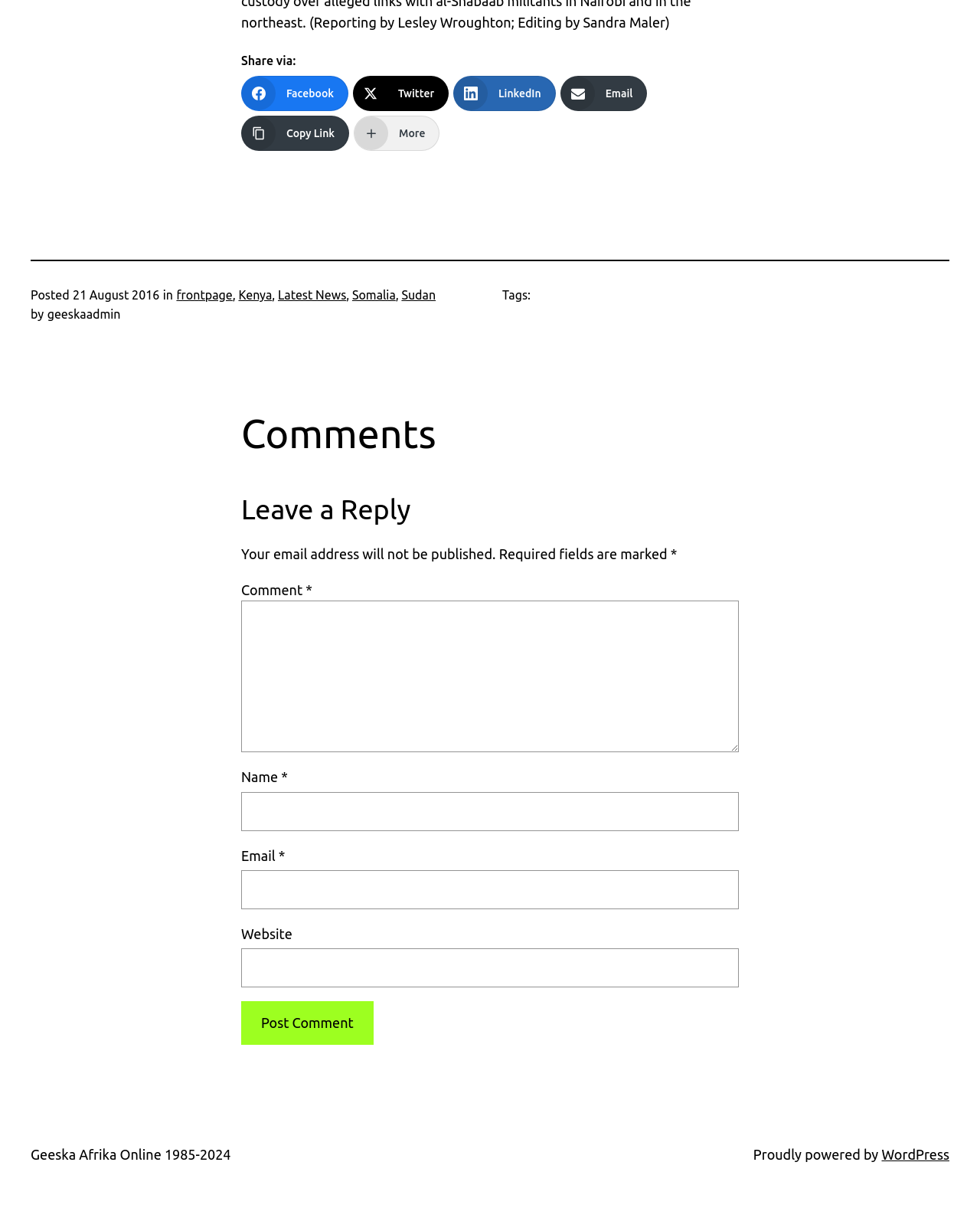Highlight the bounding box coordinates of the element you need to click to perform the following instruction: "Visit the frontpage."

[0.18, 0.236, 0.237, 0.247]